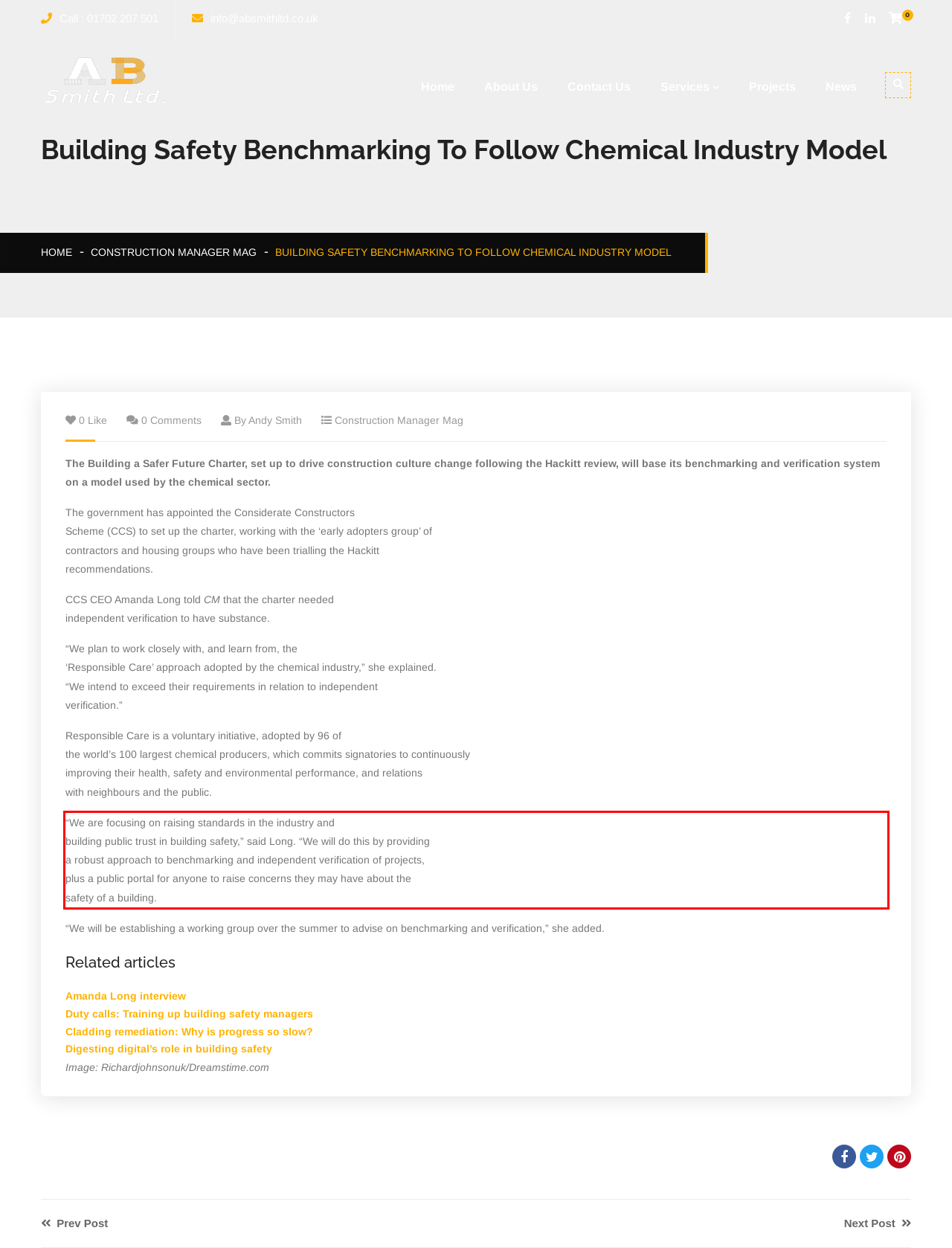From the provided screenshot, extract the text content that is enclosed within the red bounding box.

“We are focusing on raising standards in the industry and building public trust in building safety,” said Long. “We will do this by providing a robust approach to benchmarking and independent verification of projects, plus a public portal for anyone to raise concerns they may have about the safety of a building.